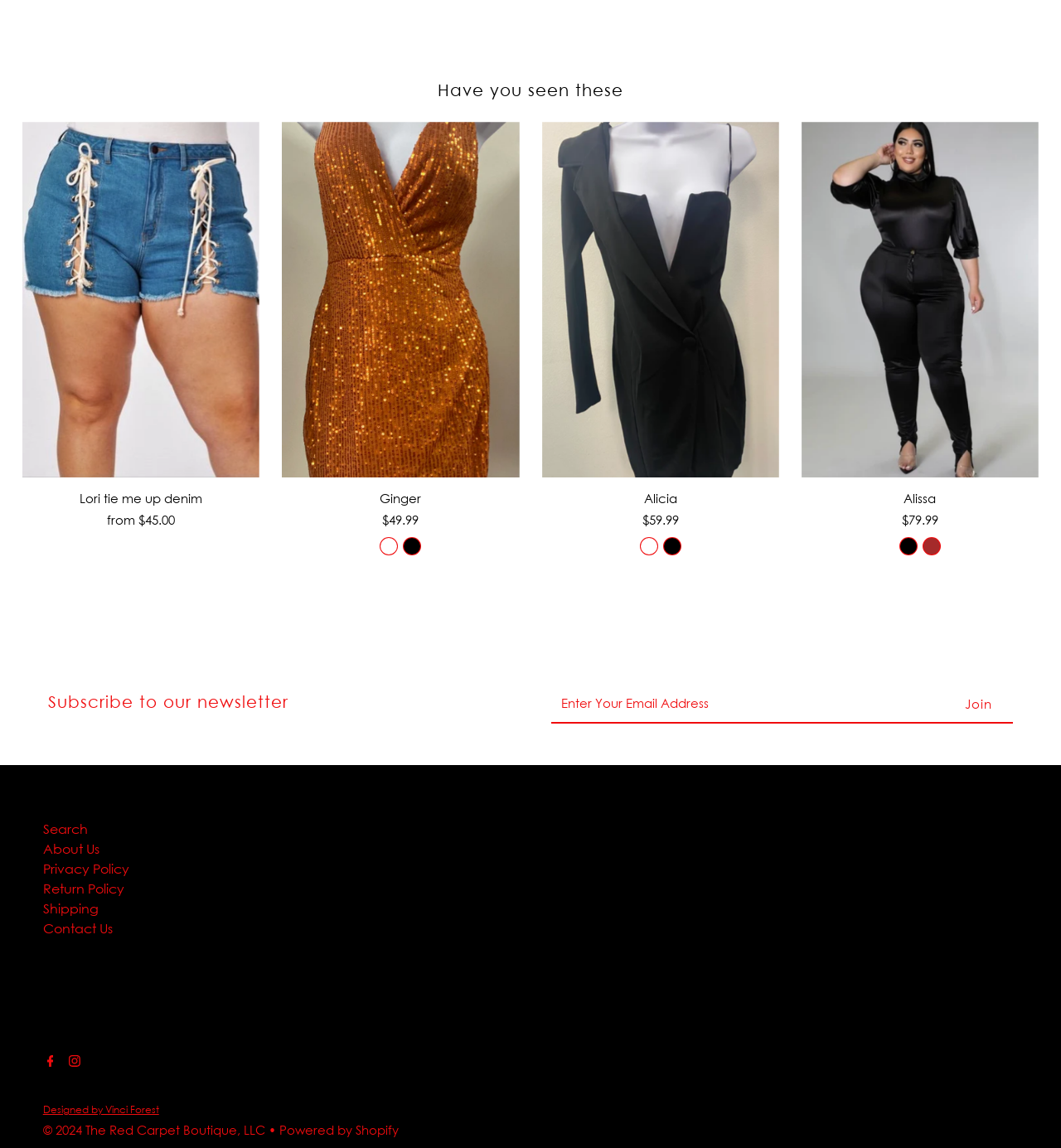Find the bounding box coordinates for the area you need to click to carry out the instruction: "Enter email address". The coordinates should be four float numbers between 0 and 1, indicated as [left, top, right, bottom].

[0.52, 0.596, 0.954, 0.631]